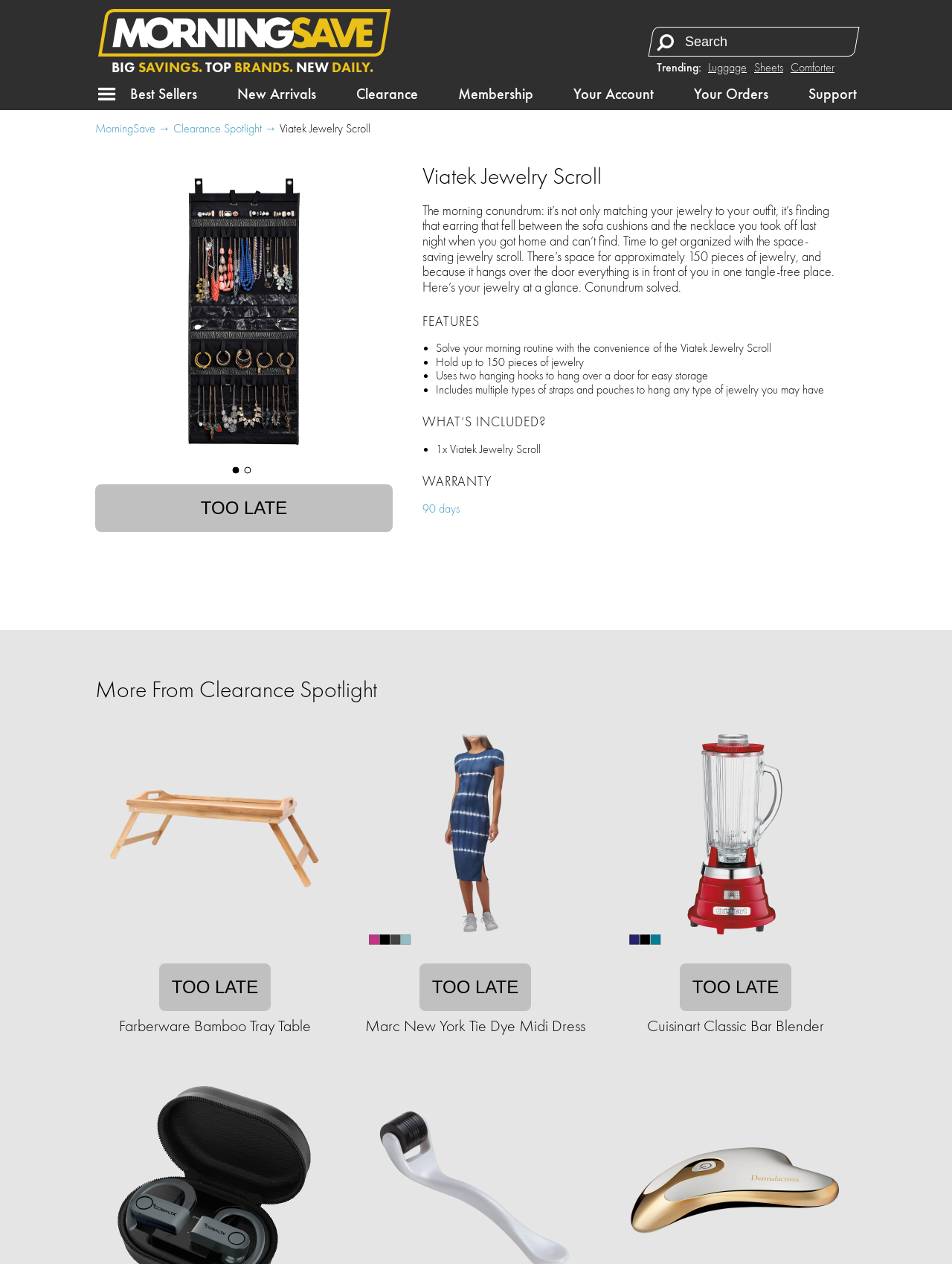Identify the bounding box coordinates for the UI element described as: "title="2-Pack: Maya 4" Shower Head"". The coordinates should be provided as four floats between 0 and 1: [left, top, right, bottom].

[0.351, 0.773, 0.445, 0.849]